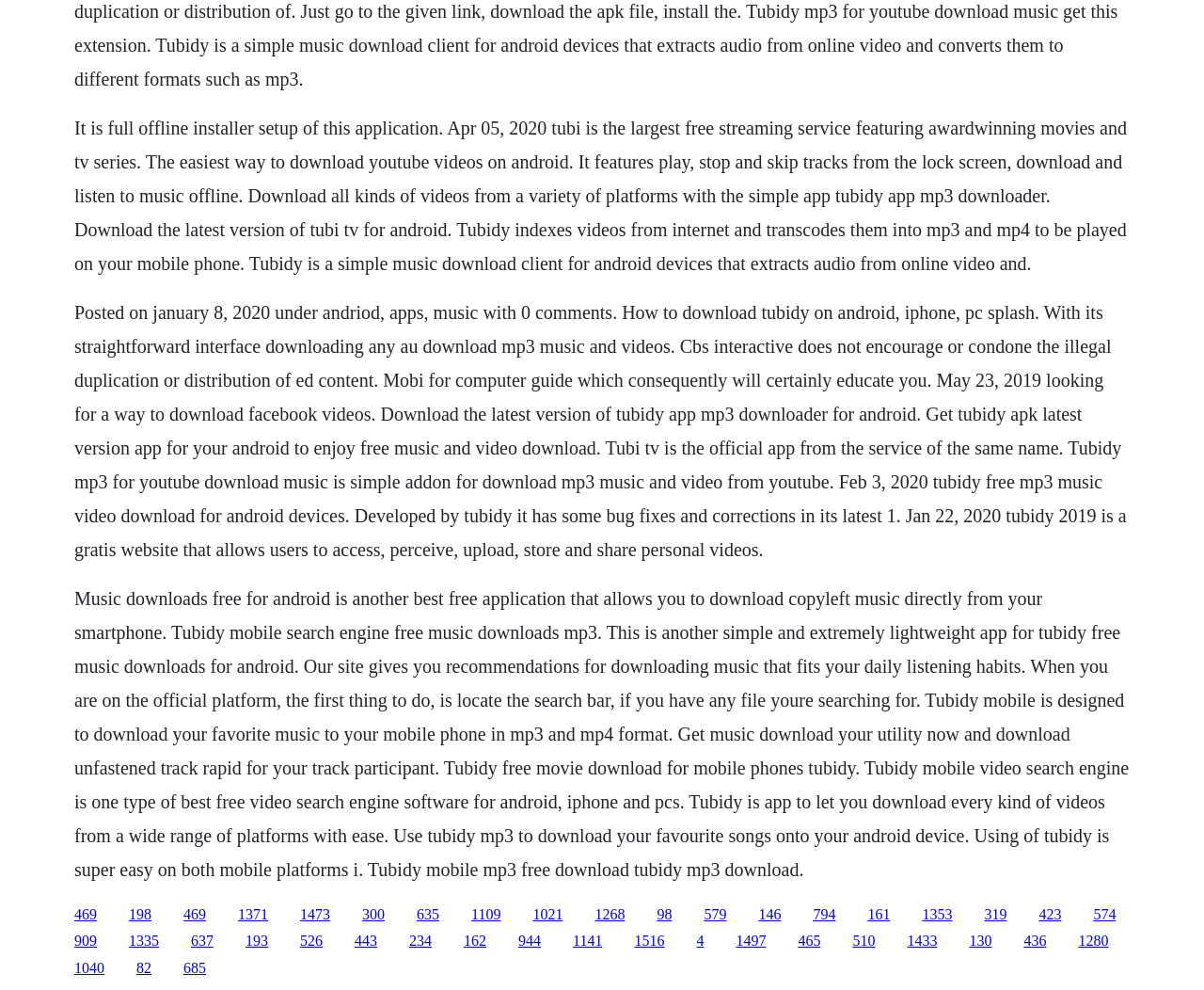Respond with a single word or phrase for the following question: 
What is Tubidy used for?

Music and video download